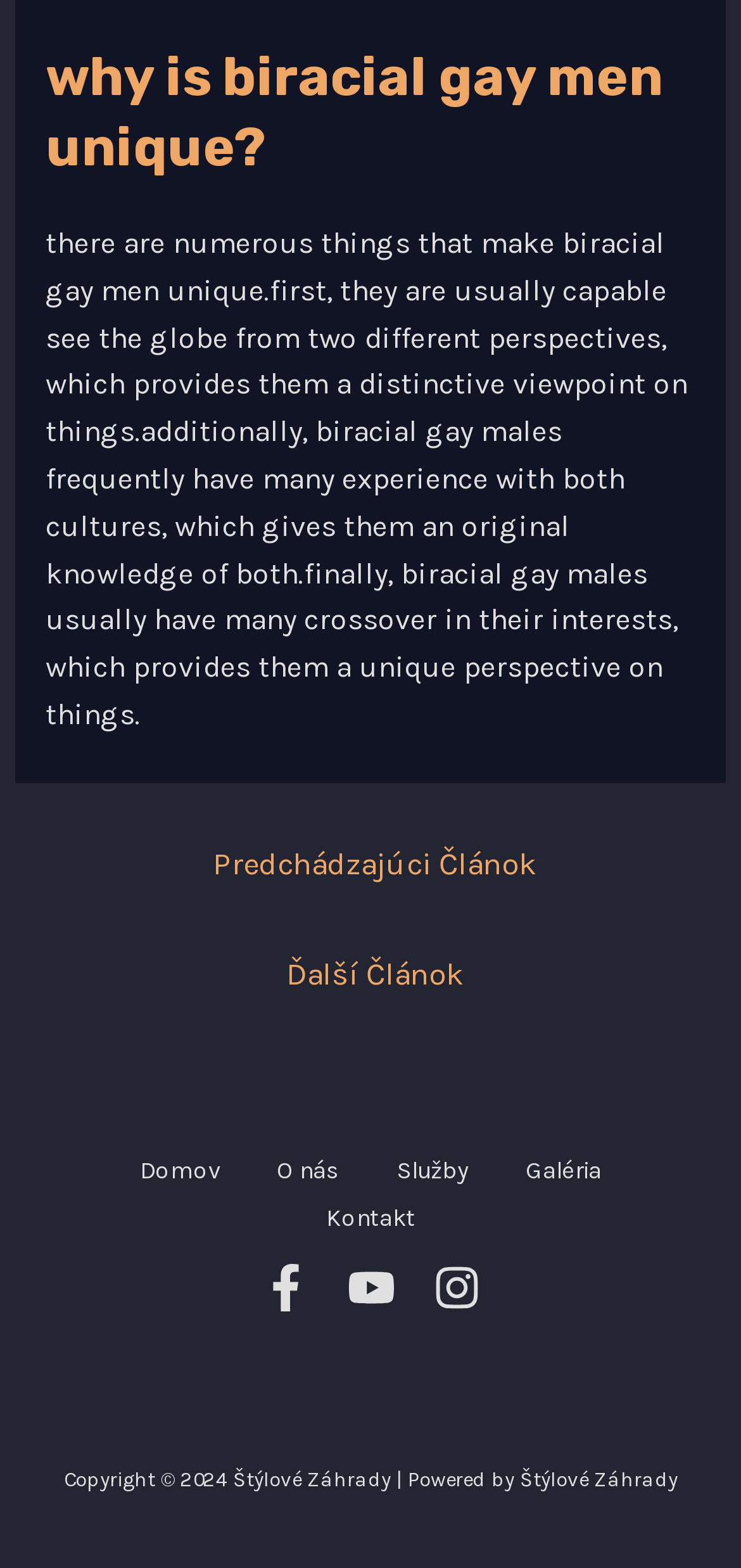Identify the bounding box coordinates for the UI element that matches this description: "Ďalší Článok →".

[0.027, 0.6, 0.984, 0.647]